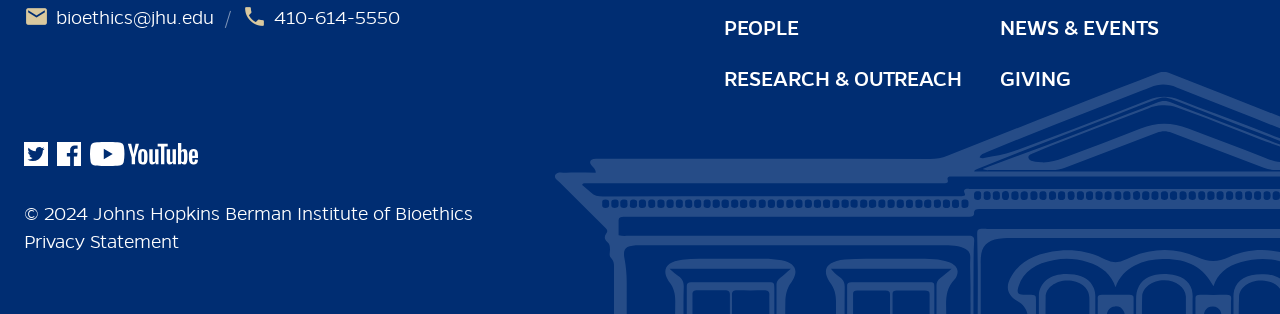Determine the bounding box coordinates for the clickable element to execute this instruction: "Explore the 'Homeschooling' category". Provide the coordinates as four float numbers between 0 and 1, i.e., [left, top, right, bottom].

None